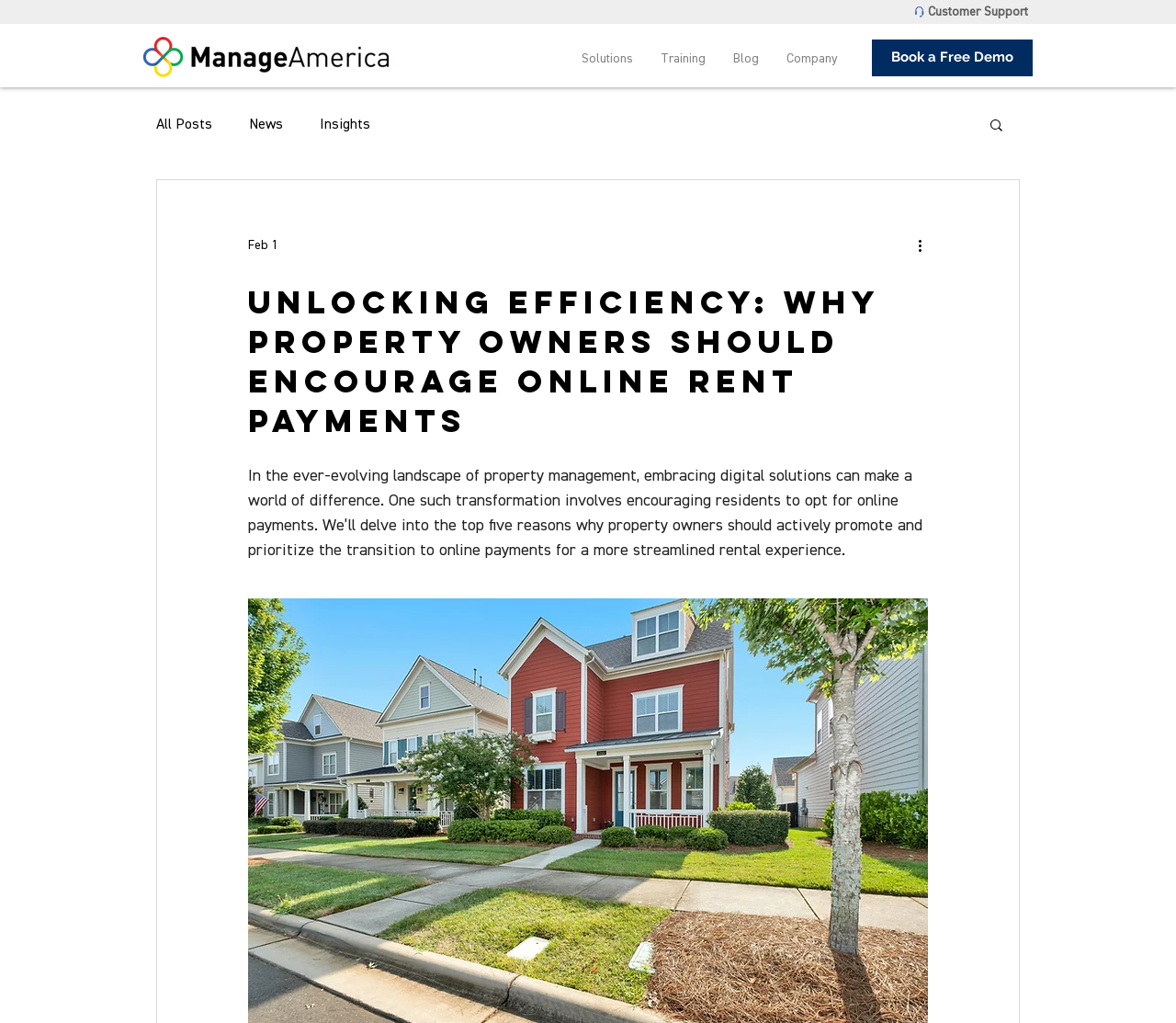Use a single word or phrase to answer the question: What is the main topic of the article?

Online rent payments